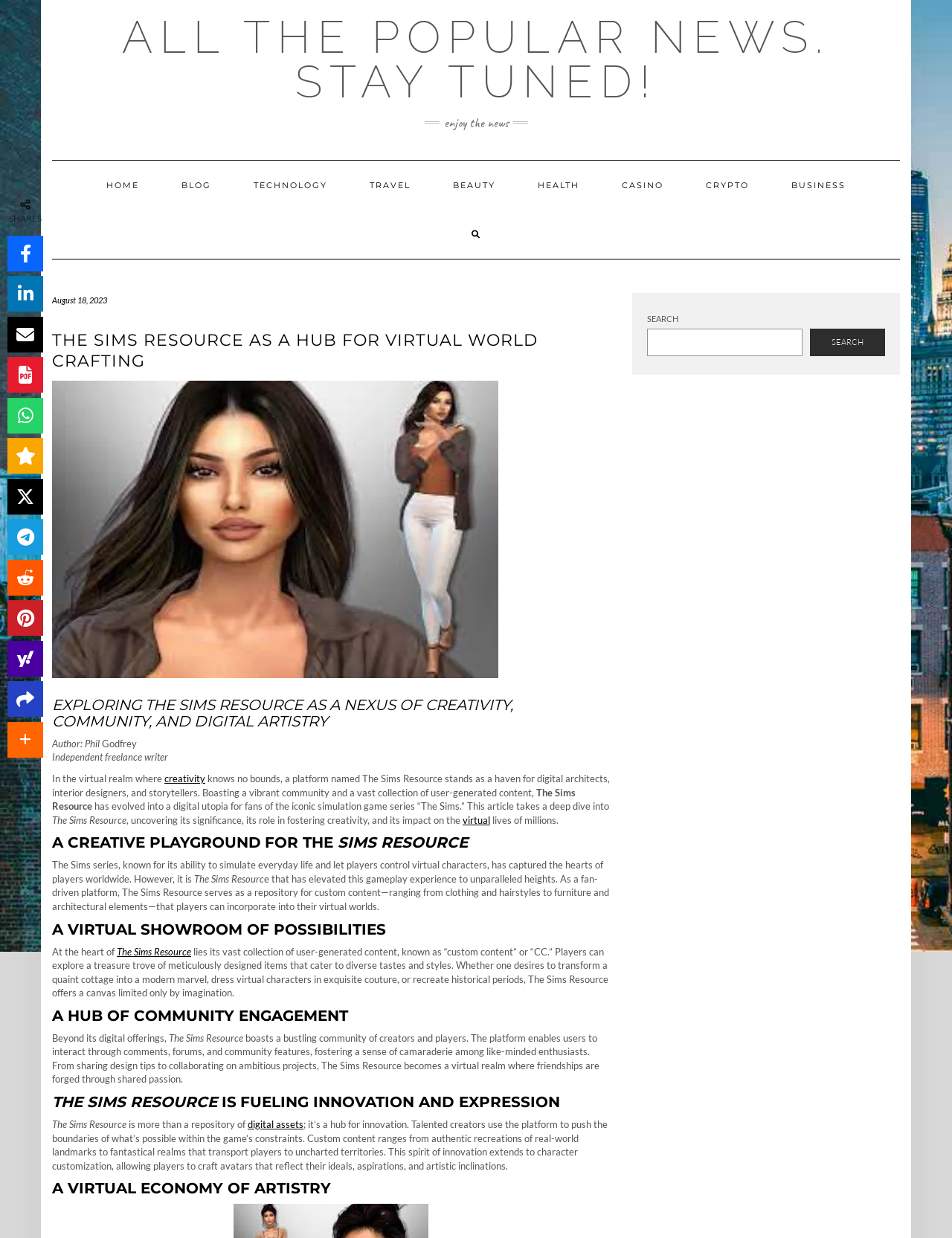Please identify the bounding box coordinates for the region that you need to click to follow this instruction: "Share the article on social media".

[0.008, 0.19, 0.045, 0.219]